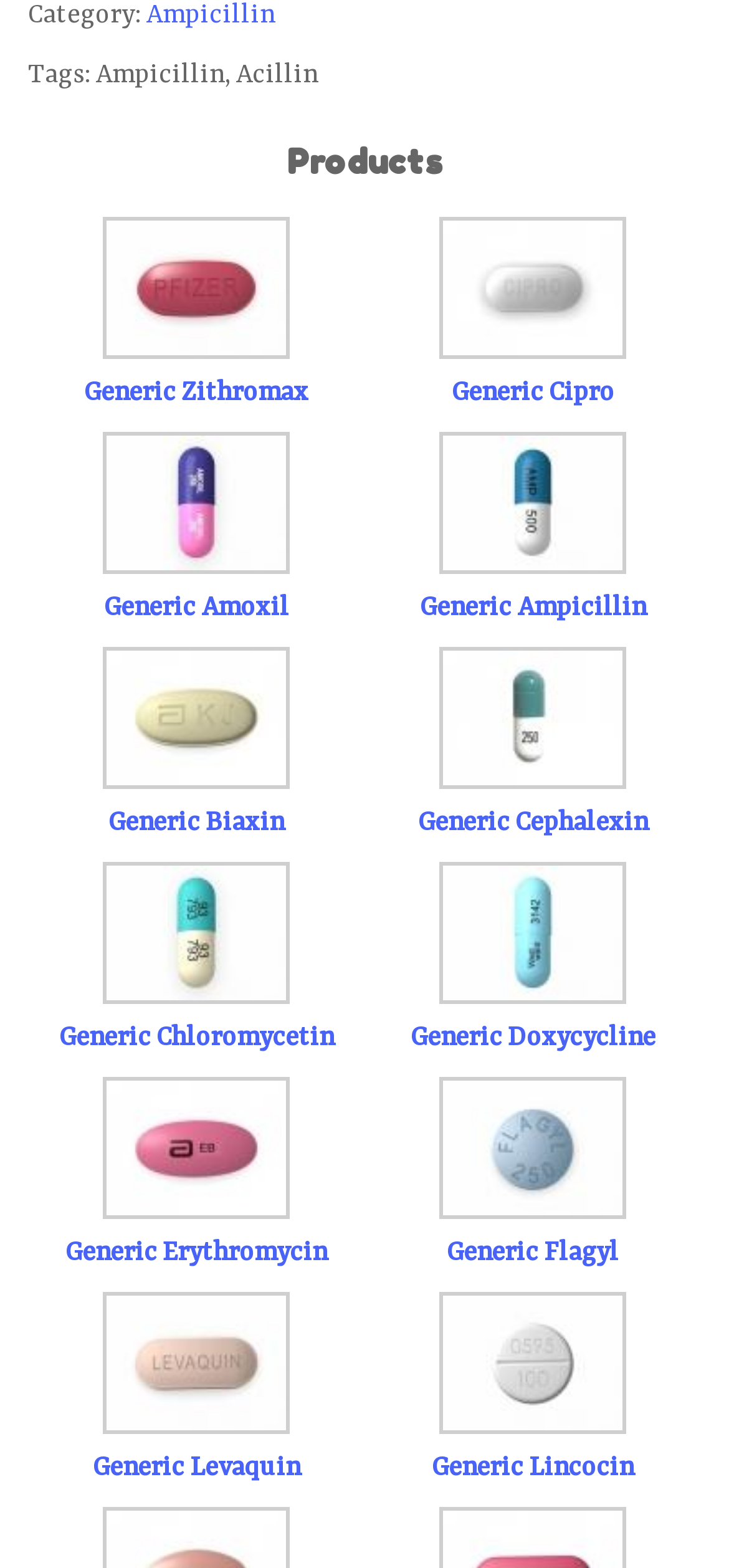Please specify the bounding box coordinates in the format (top-left x, top-left y, bottom-right x, bottom-right y), with all values as floating point numbers between 0 and 1. Identify the bounding box of the UI element described by: Generic Doxycycline

[0.563, 0.652, 0.899, 0.671]